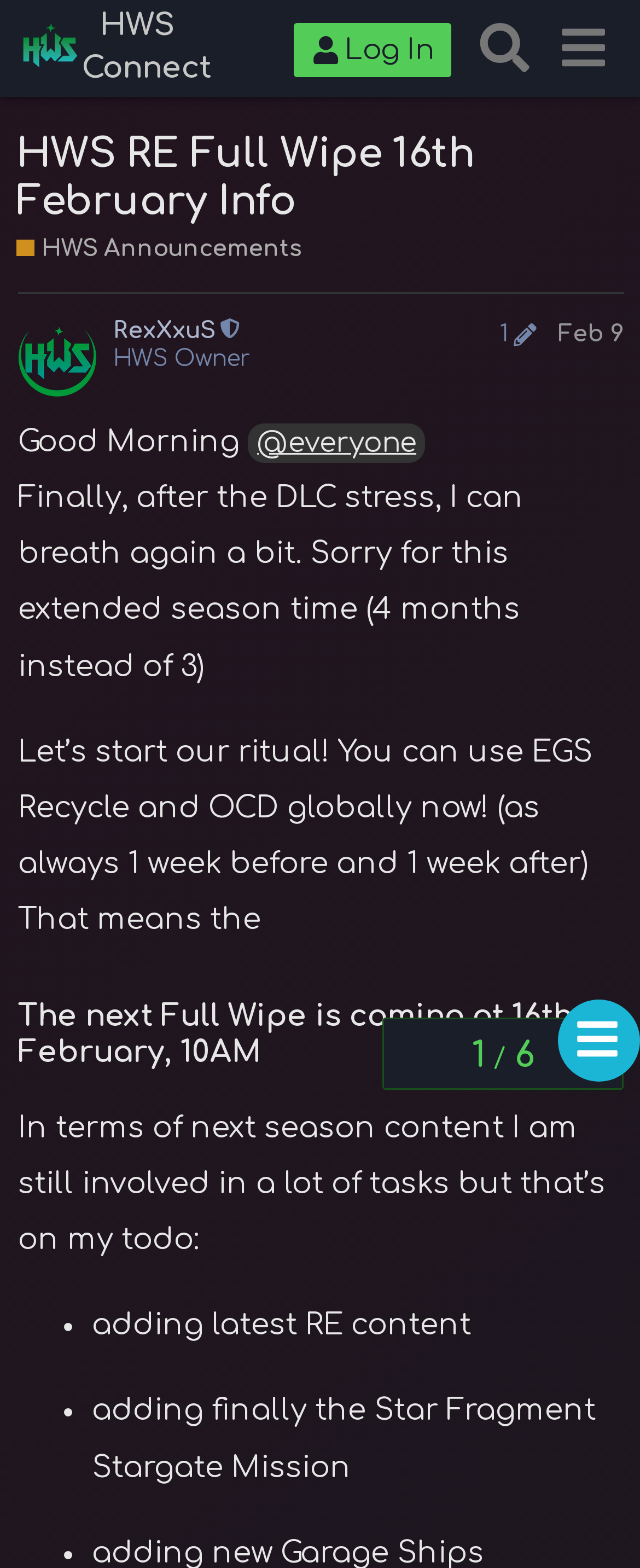Please give a one-word or short phrase response to the following question: 
Who is the author of the post?

RexXxuS